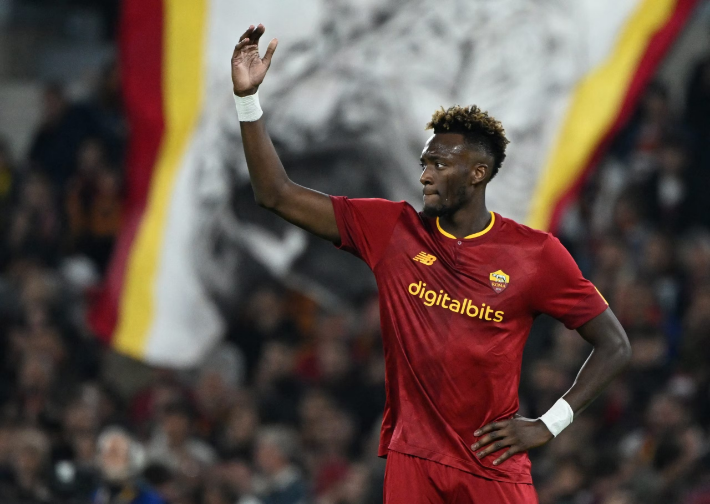What is the expression on Tammy Abraham's face?
Refer to the image and give a detailed answer to the query.

The caption describes Tammy Abraham's facial expression as one of determination, indicating that he is focused and committed to the game.